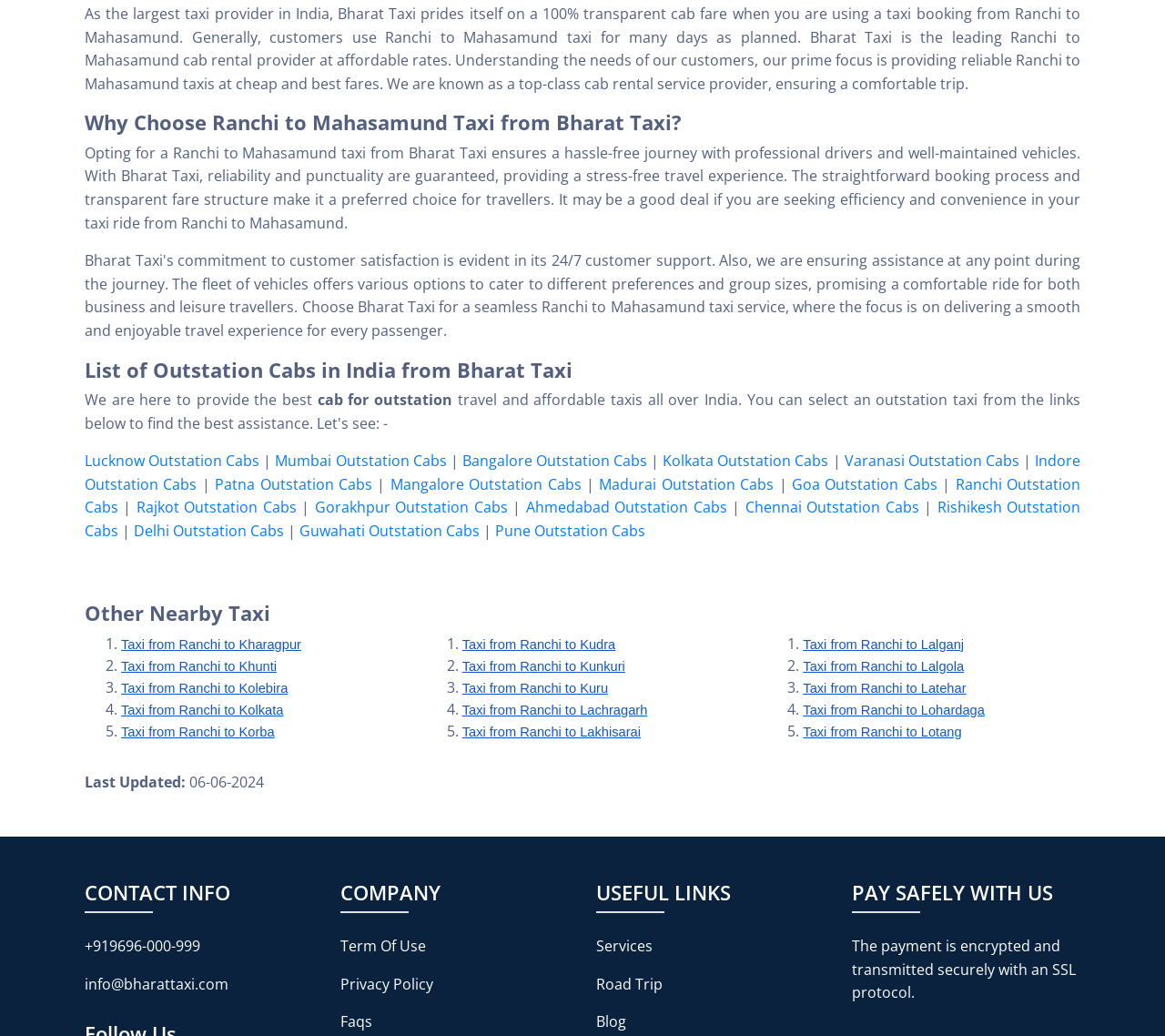Please identify the bounding box coordinates of the area that needs to be clicked to fulfill the following instruction: "Click on Services."

[0.512, 0.904, 0.56, 0.923]